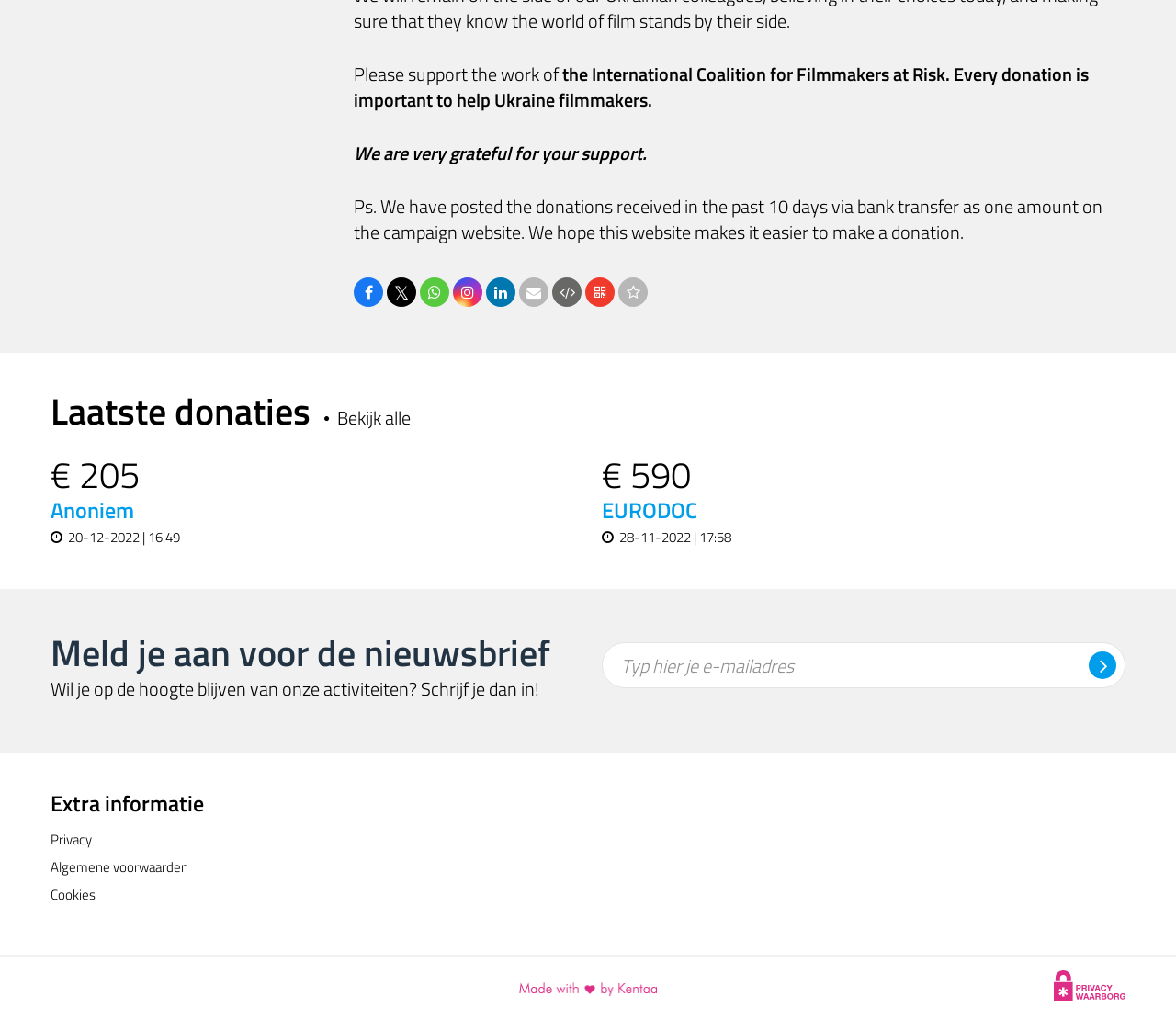Please provide a one-word or short phrase answer to the question:
What is the amount of the latest donation?

€590